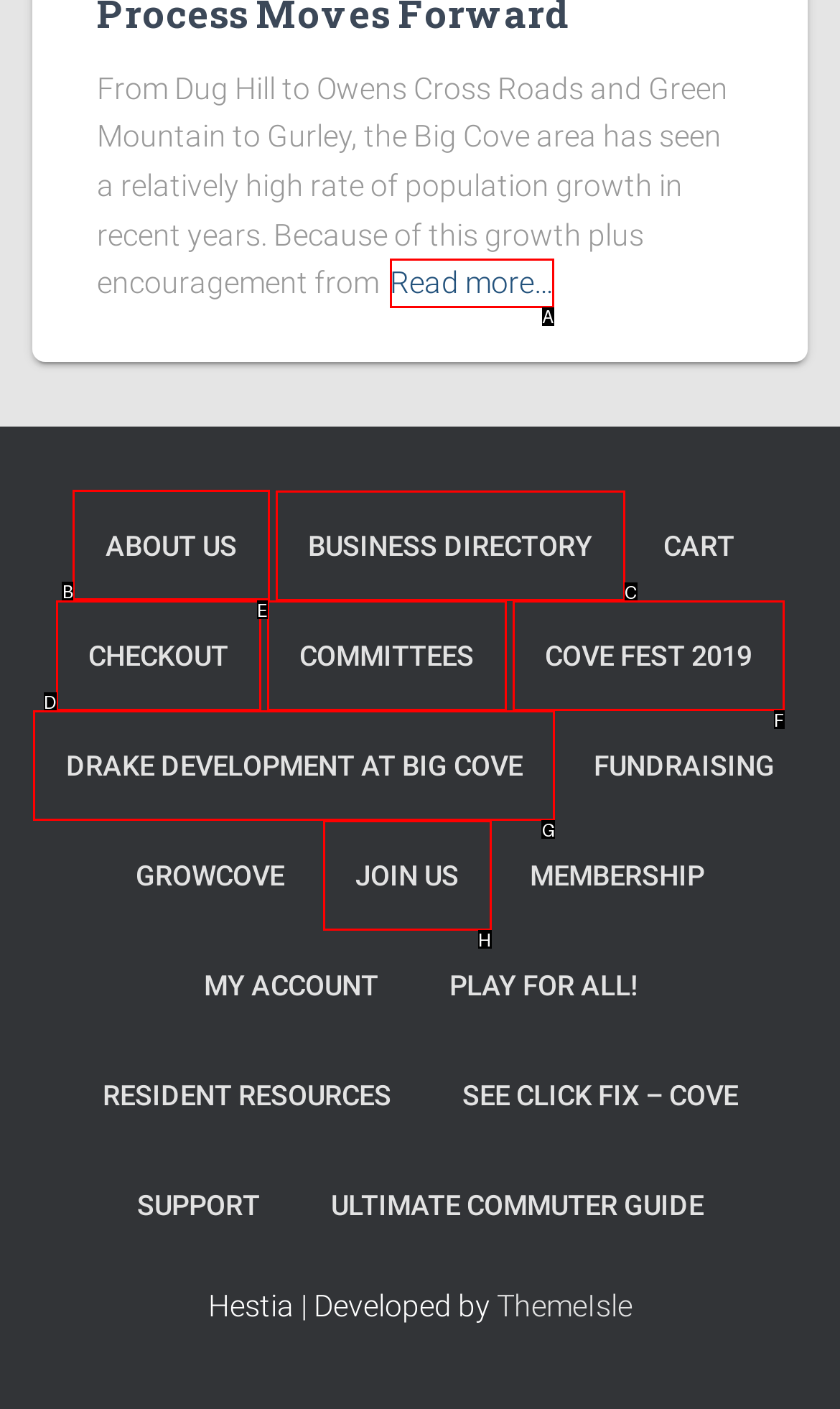Identify the HTML element I need to click to complete this task: Learn about the ABOUT US page Provide the option's letter from the available choices.

B